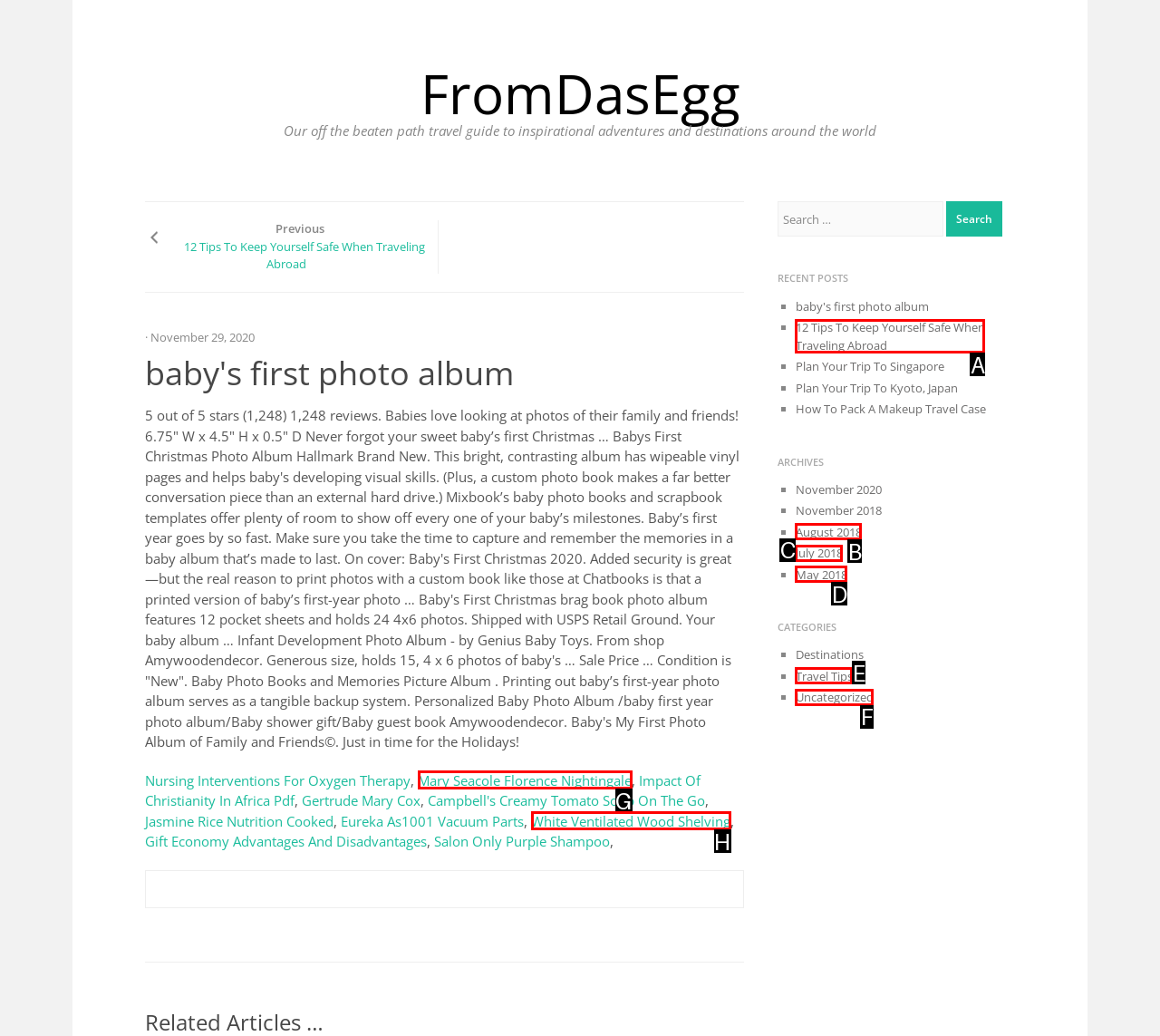Tell me which one HTML element best matches the description: reported Answer with the option's letter from the given choices directly.

None